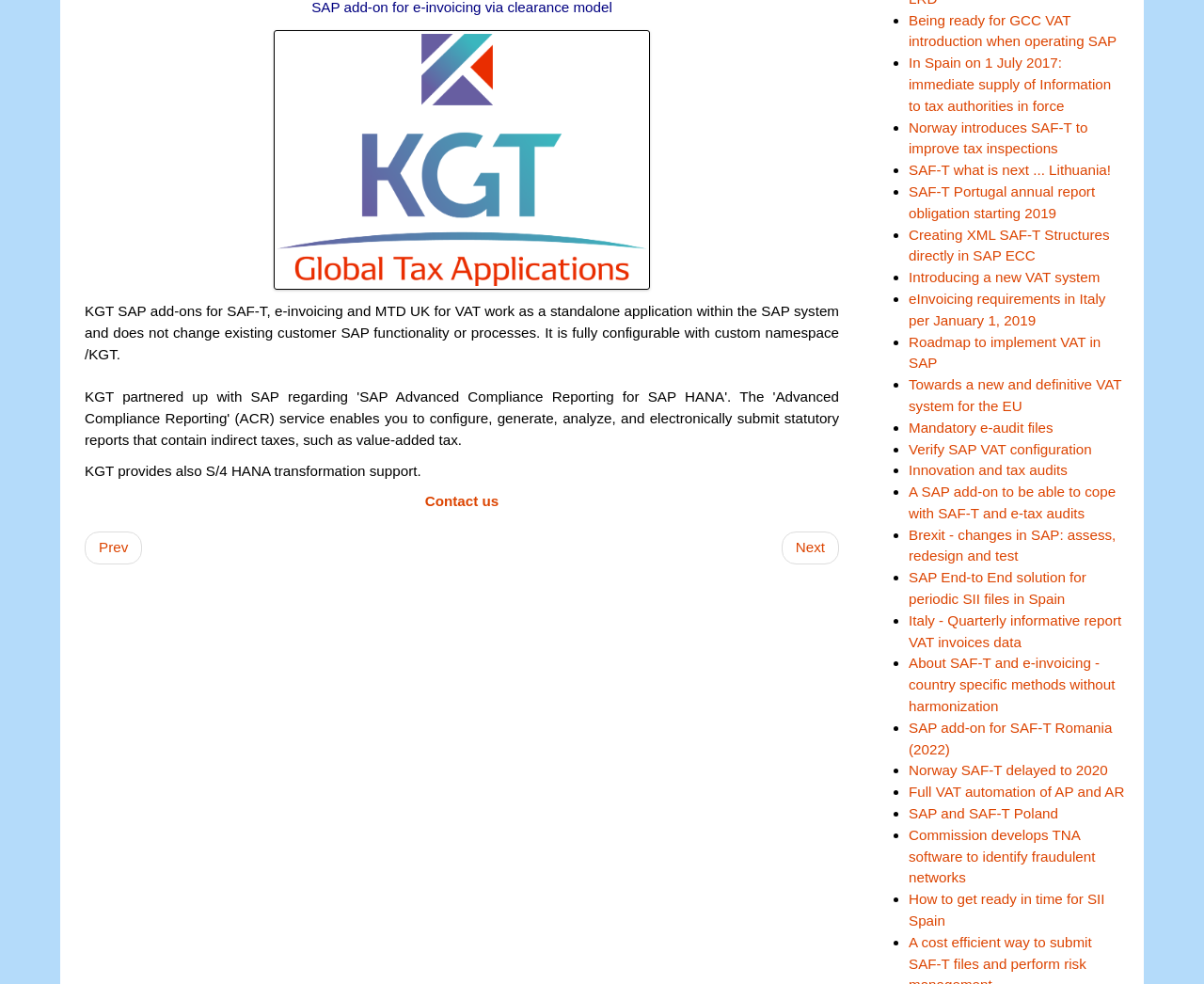Bounding box coordinates must be specified in the format (top-left x, top-left y, bottom-right x, bottom-right y). All values should be floating point numbers between 0 and 1. What are the bounding box coordinates of the UI element described as: Verify SAP VAT configuration

[0.755, 0.448, 0.907, 0.464]